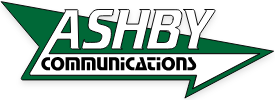Give a one-word or one-phrase response to the question:
What is the font style of 'ASHBY'?

uppercase dynamic